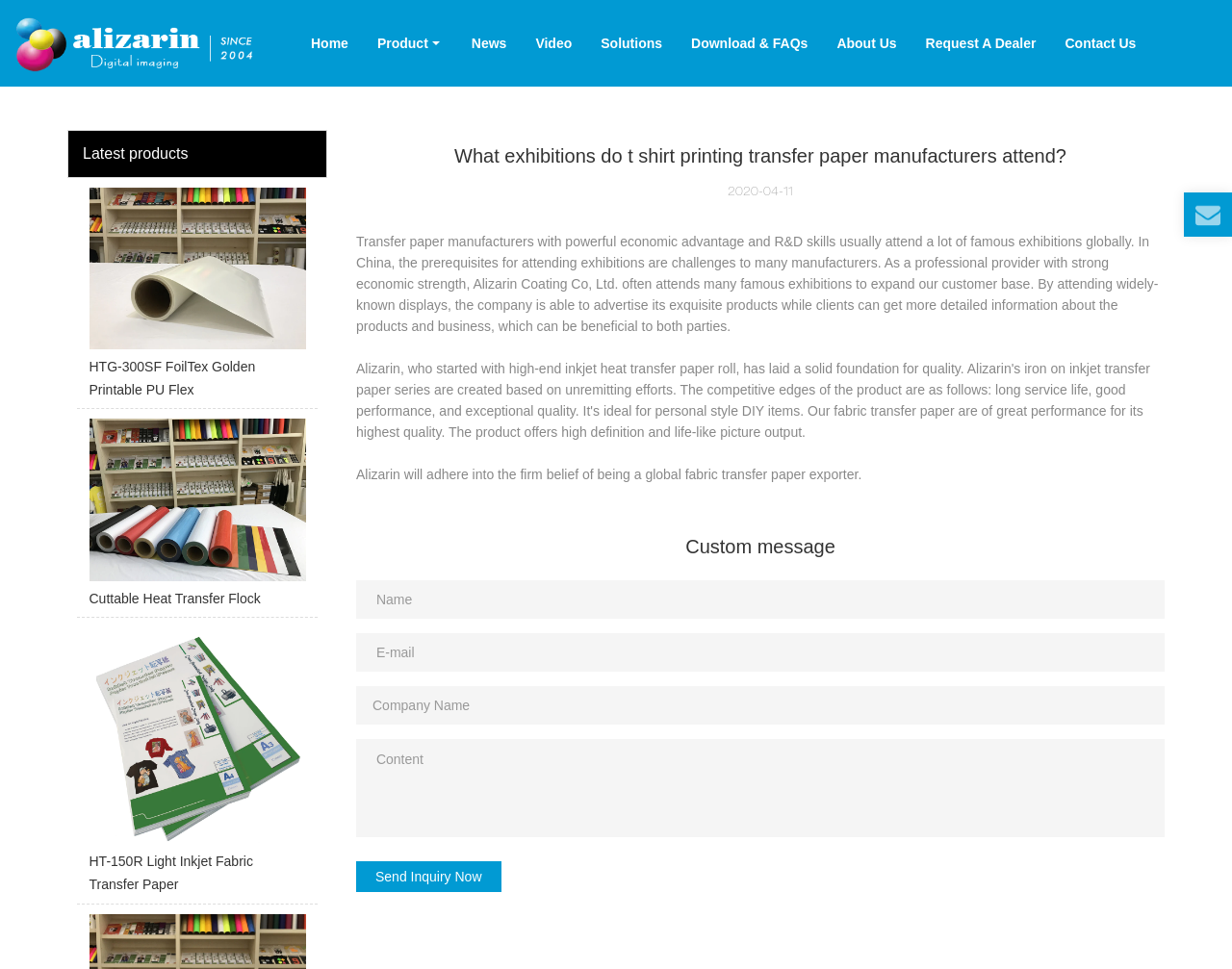What is the company name of the website?
Using the image as a reference, give a one-word or short phrase answer.

Alizarin Coating